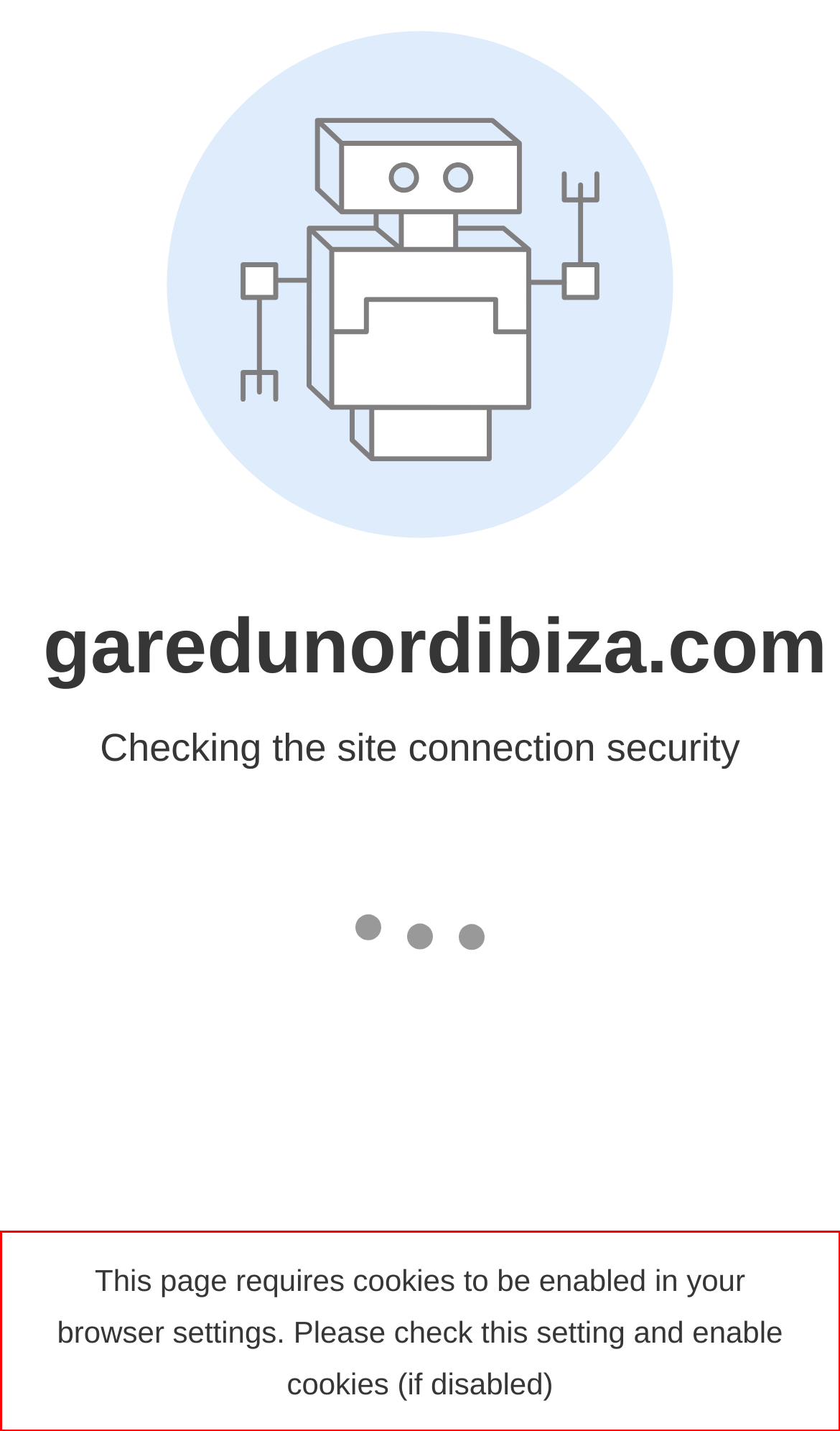Using the webpage screenshot, recognize and capture the text within the red bounding box.

This page requires cookies to be enabled in your browser settings. Please check this setting and enable cookies (if disabled)